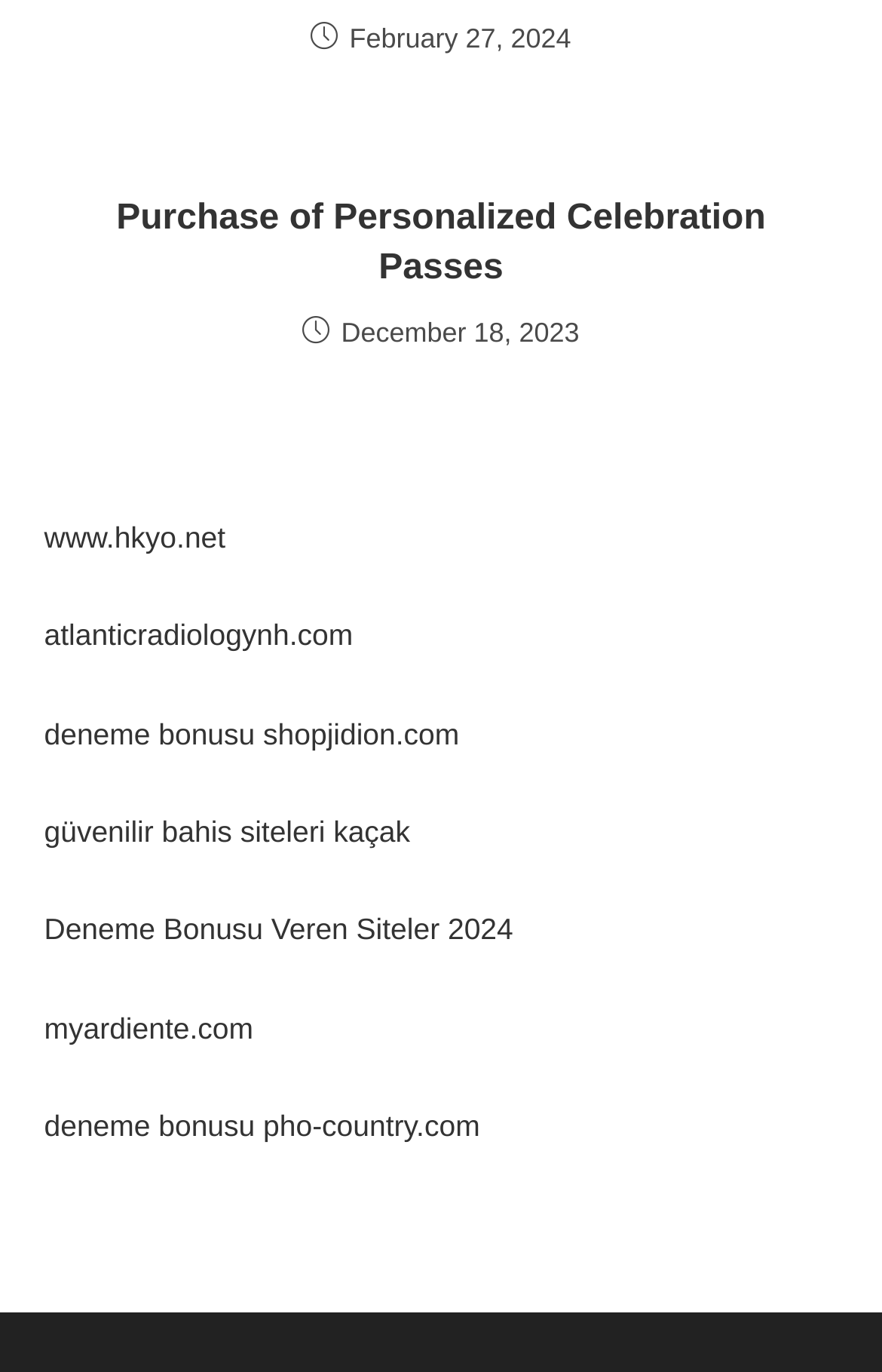Identify the bounding box coordinates for the UI element described by the following text: "Purchase of Personalized Celebration Passes". Provide the coordinates as four float numbers between 0 and 1, in the format [left, top, right, bottom].

[0.081, 0.141, 0.919, 0.215]